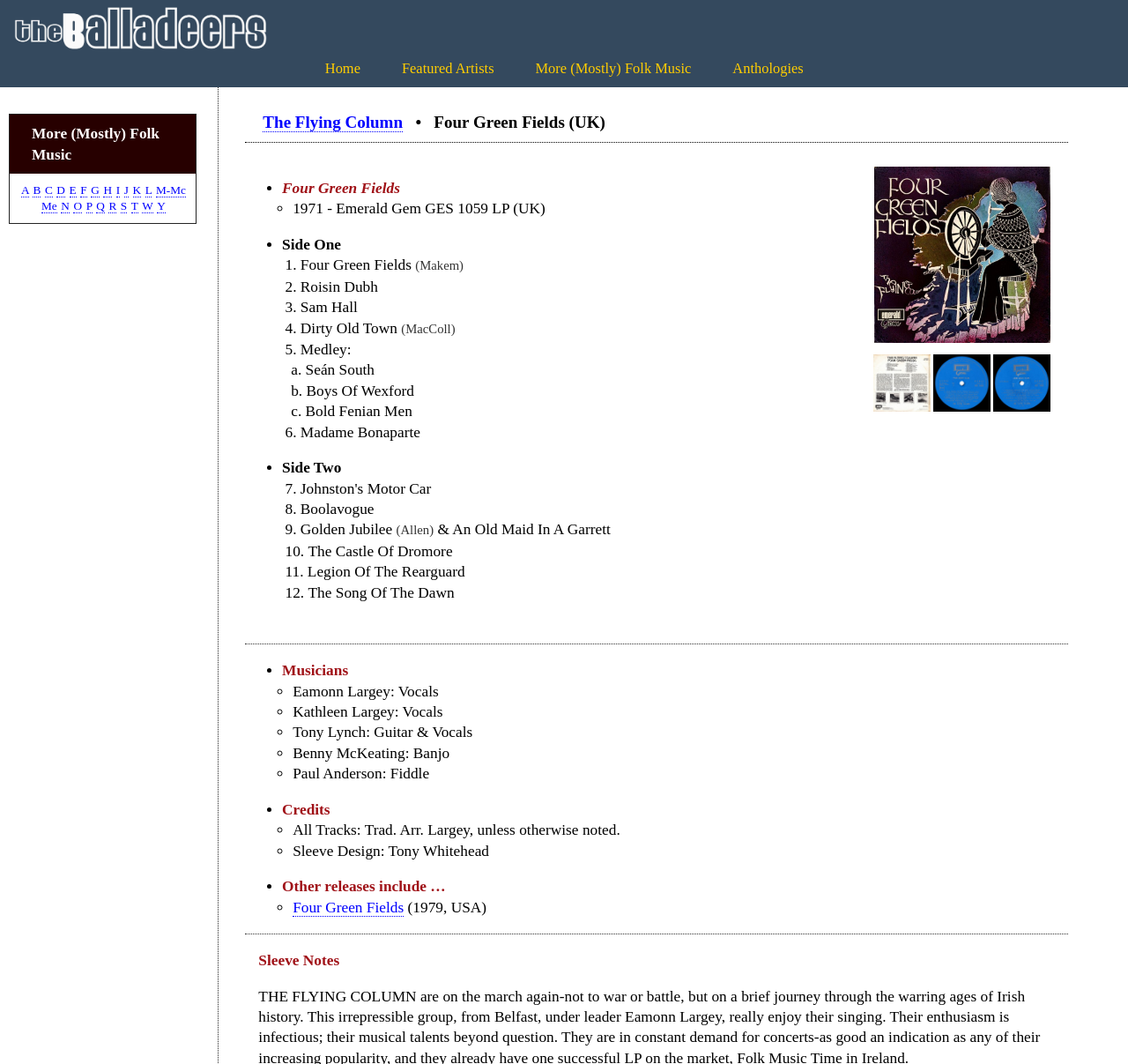How many tracks are on Side One?
Using the information presented in the image, please offer a detailed response to the question.

I counted the number of tracks on Side One by looking at the list of songs under the 'Side One' heading. There are 5 tracks listed, which are 'Four Green Fields', 'Roisin Dubh', 'Sam Hall', 'Dirty Old Town', and 'Medley'.